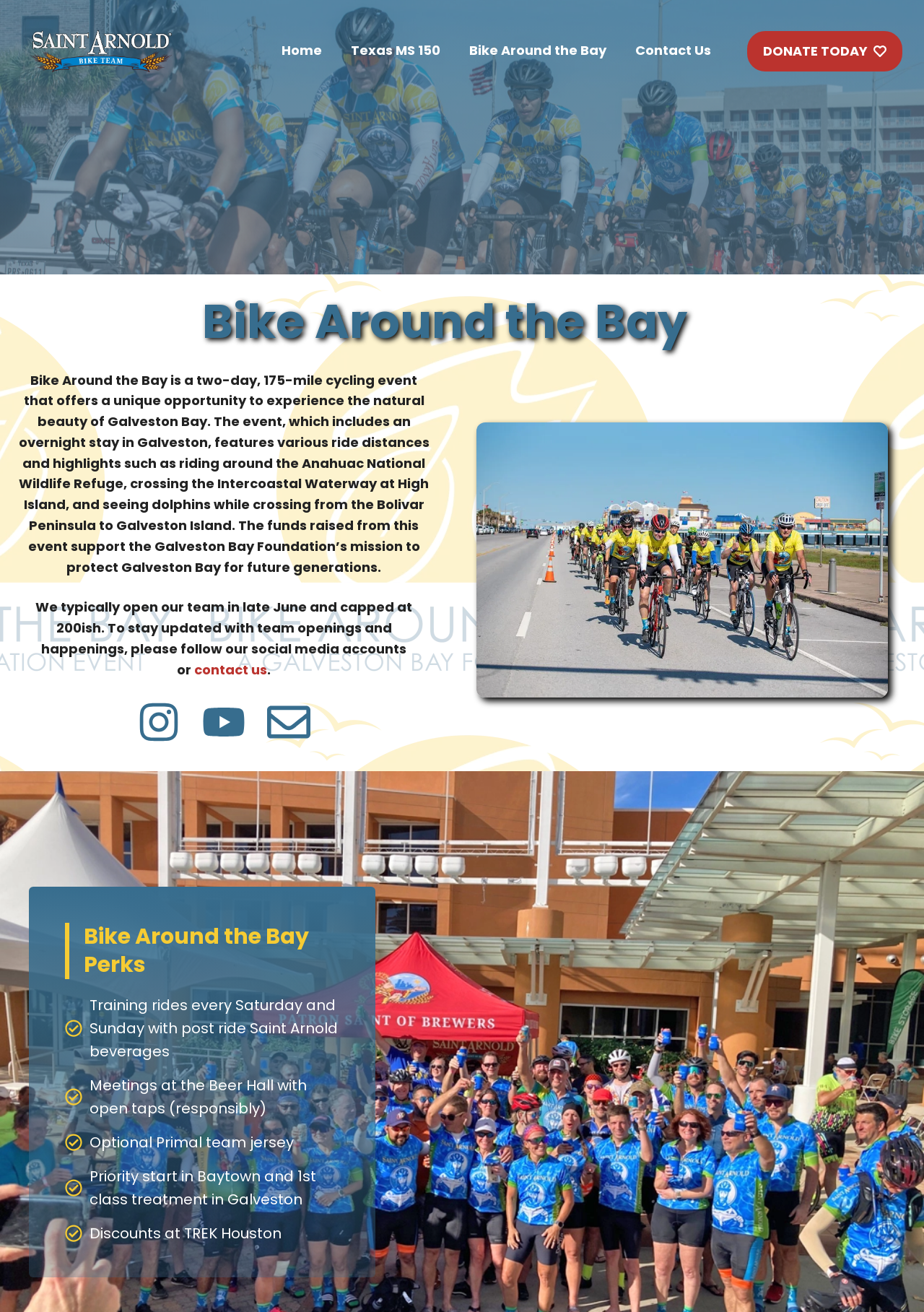Please locate the bounding box coordinates of the element that needs to be clicked to achieve the following instruction: "Follow the 'Saint Arnold Bike Team' social media". The coordinates should be four float numbers between 0 and 1, i.e., [left, top, right, bottom].

[0.21, 0.503, 0.289, 0.517]